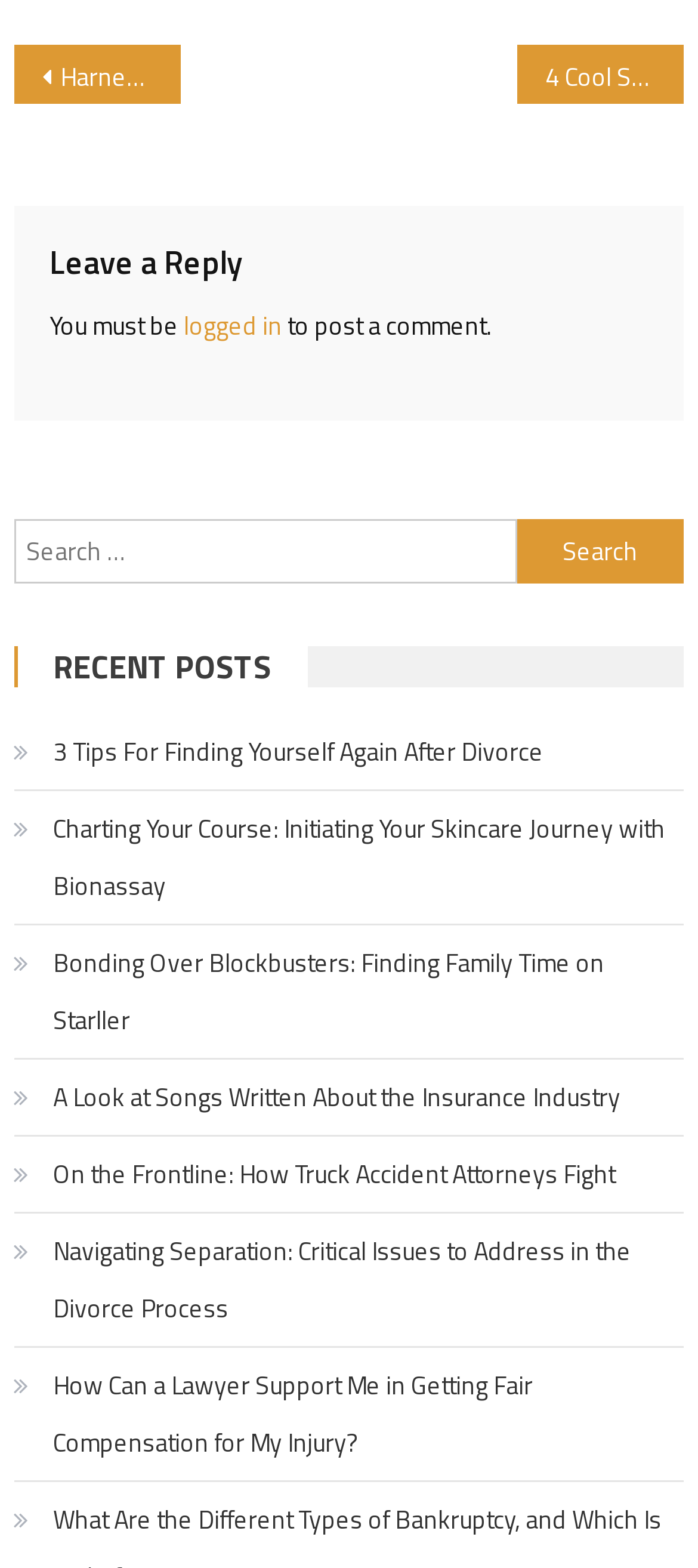Please determine the bounding box coordinates of the element to click in order to execute the following instruction: "Search for something". The coordinates should be four float numbers between 0 and 1, specified as [left, top, right, bottom].

[0.02, 0.331, 0.98, 0.372]